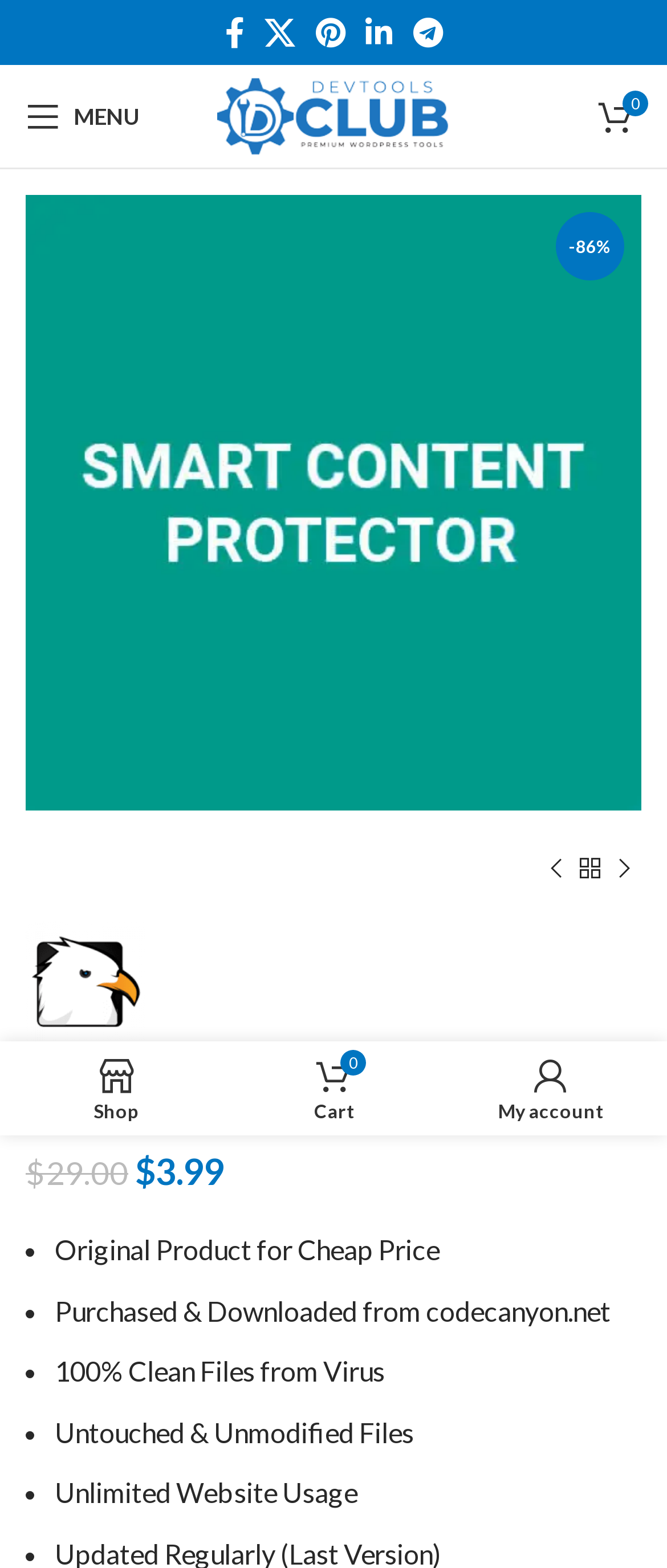Respond to the question below with a single word or phrase:
How many list markers are there?

5